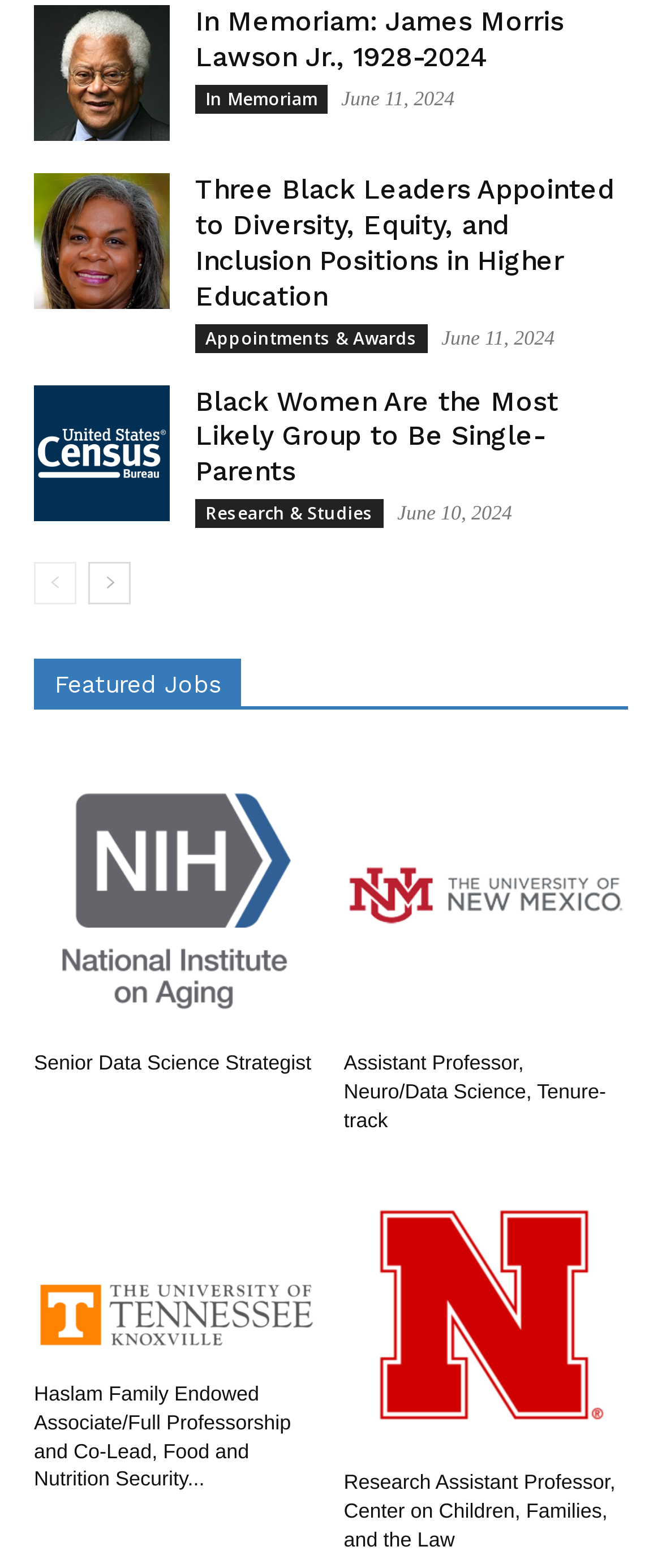How many featured jobs are listed?
Look at the image and construct a detailed response to the question.

I counted the number of job listings under the 'Featured Jobs' heading, and there are four job listings: 'Senior Data Science Strategist', 'Assistant Professor, Neuro/Data Science, Tenure-track', 'Haslam Family Endowed Associate/Full Professorship and Co-Lead, Food and Nutrition Security Cluster Initiative', and 'Research Assistant Professor, Center on Children, Families, and the Law'.